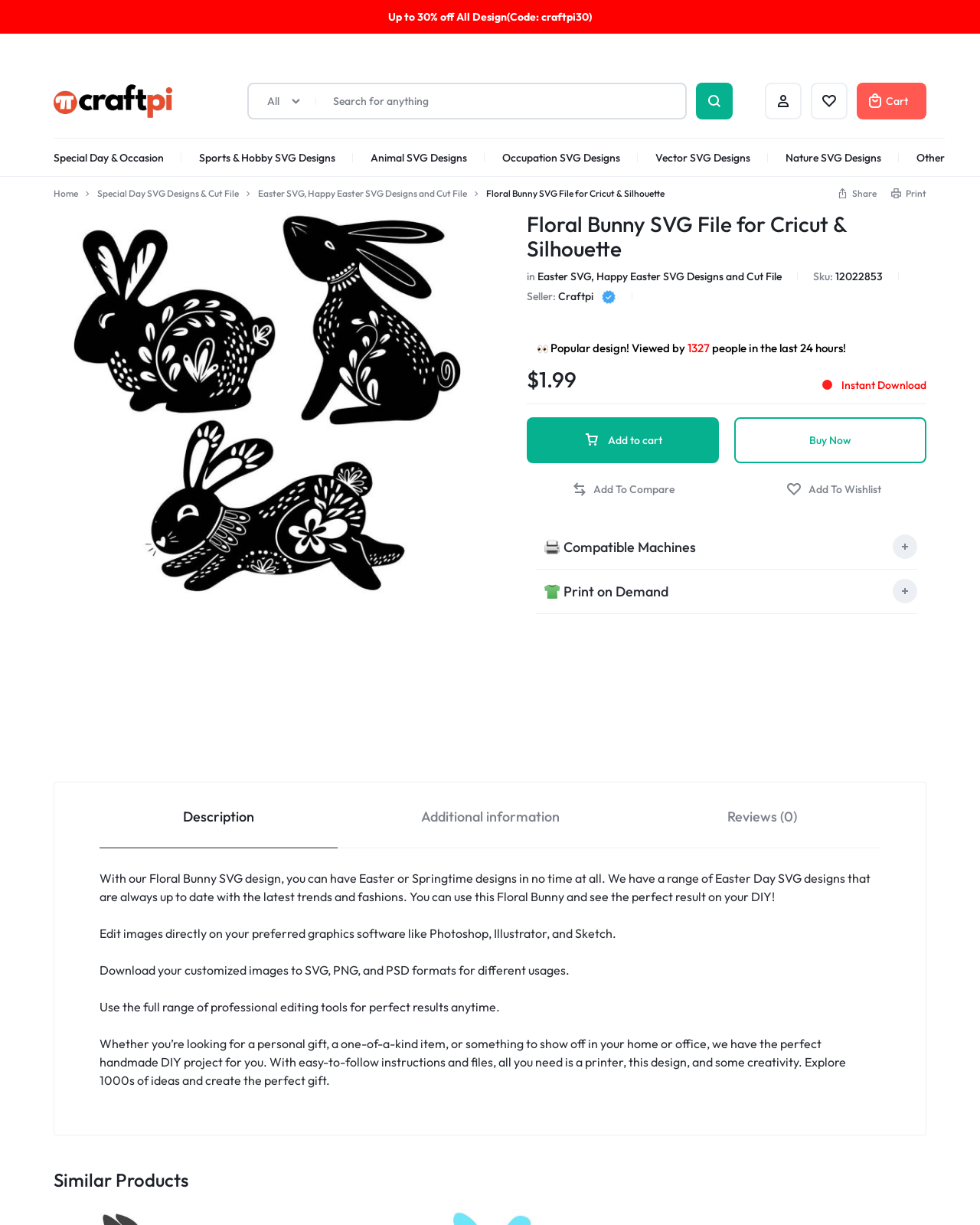What is the purpose of the textbox?
Based on the screenshot, provide a one-word or short-phrase response.

Search for anything